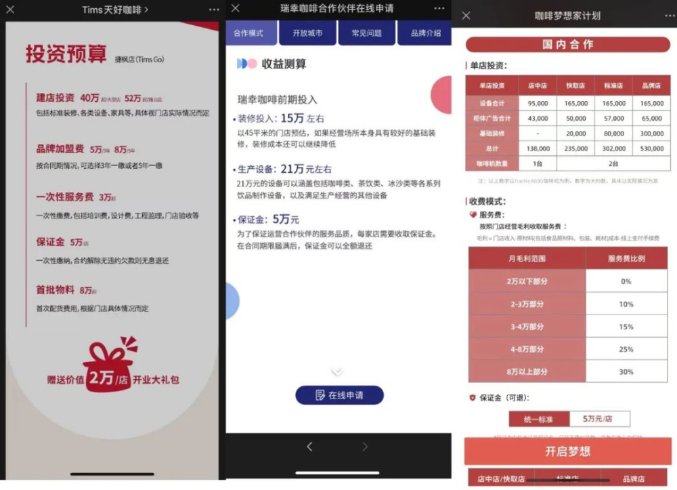What are the two options for paying the franchise fee?
Respond to the question with a single word or phrase according to the image.

50,000 yuan in 3 years or 80,000 yuan in 5 years